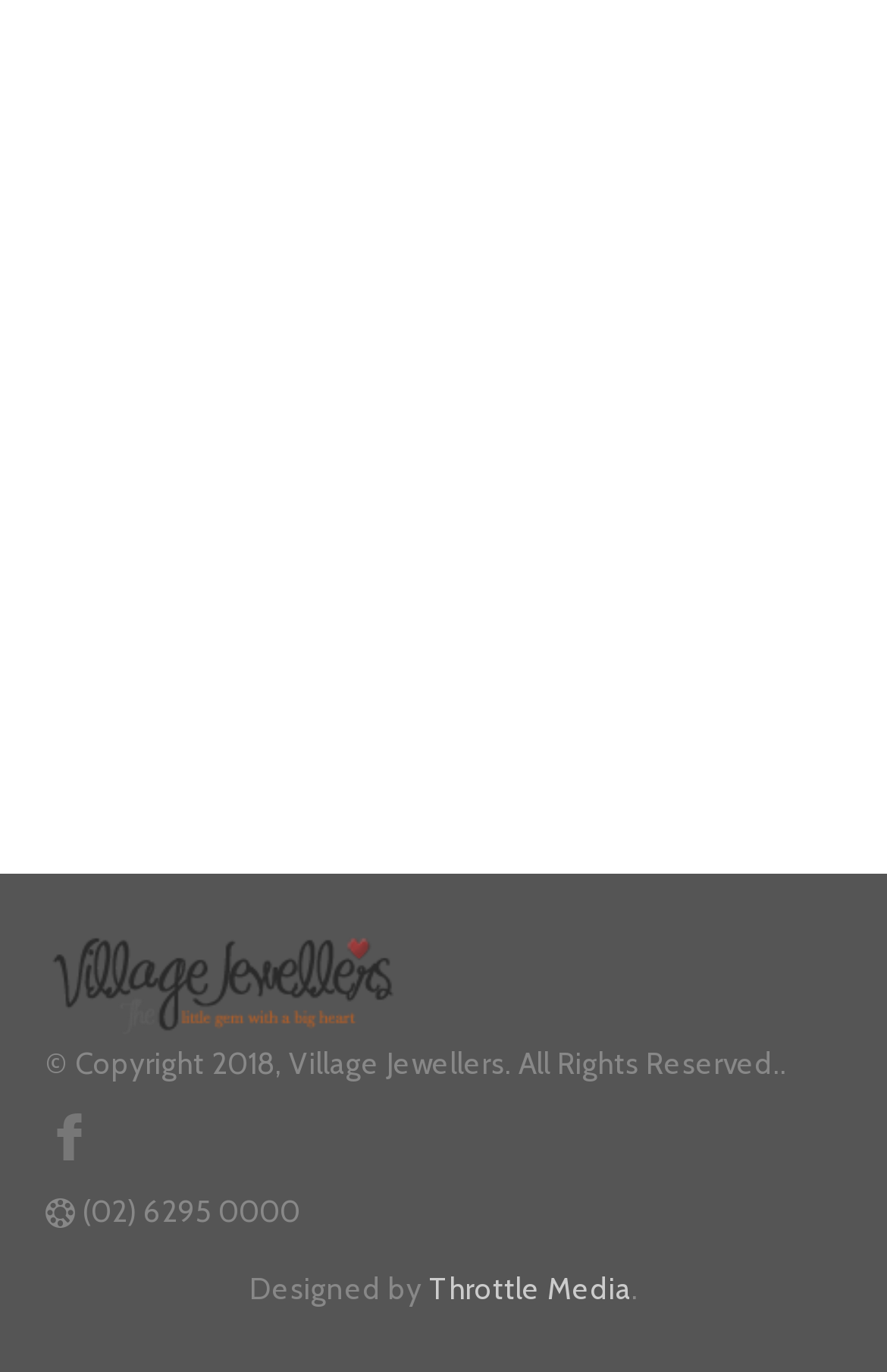Answer the question using only a single word or phrase: 
What is the copyright year of Village Jewellers' website?

2018